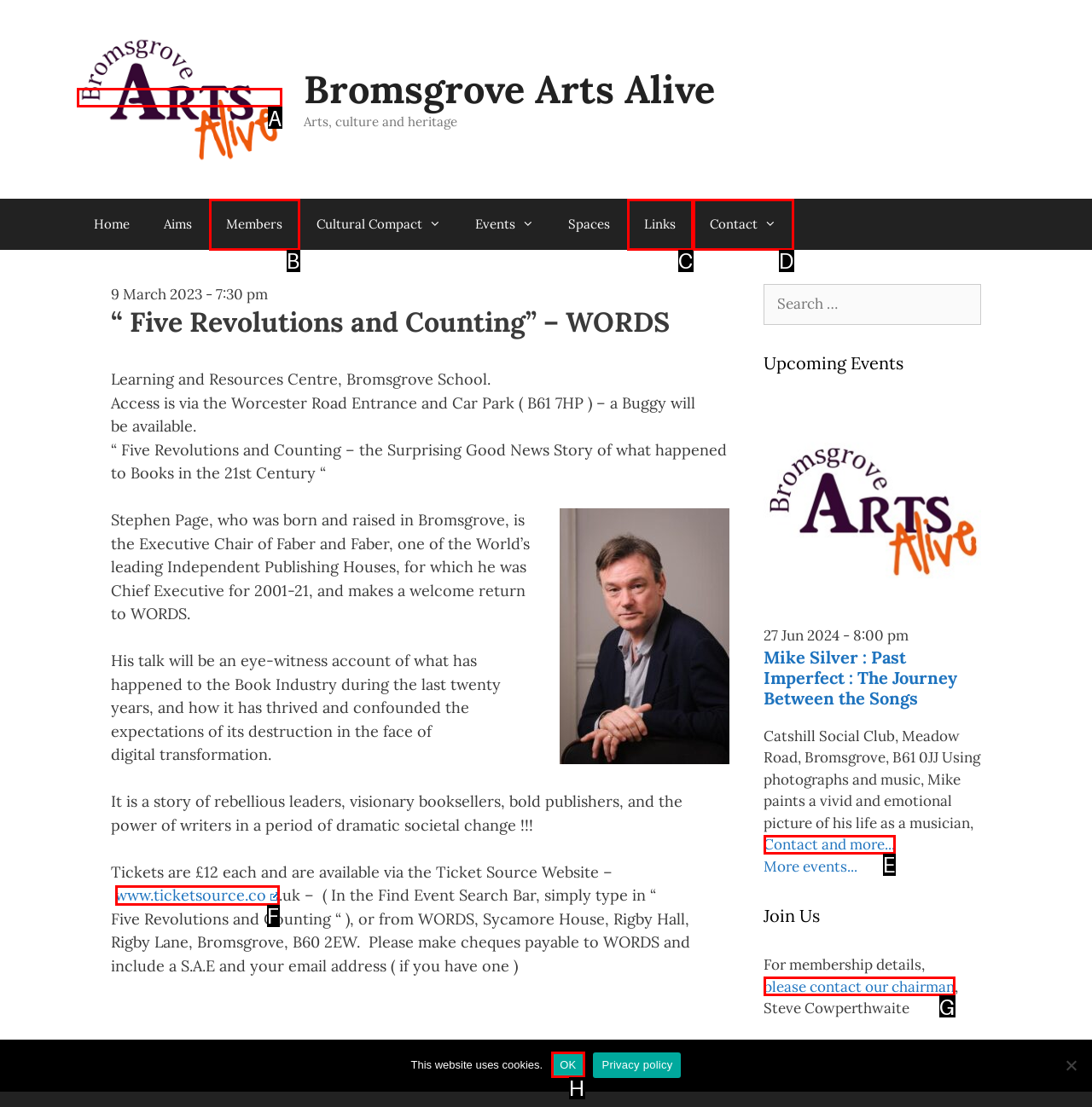Find the HTML element that matches the description: please contact our chairman
Respond with the corresponding letter from the choices provided.

G